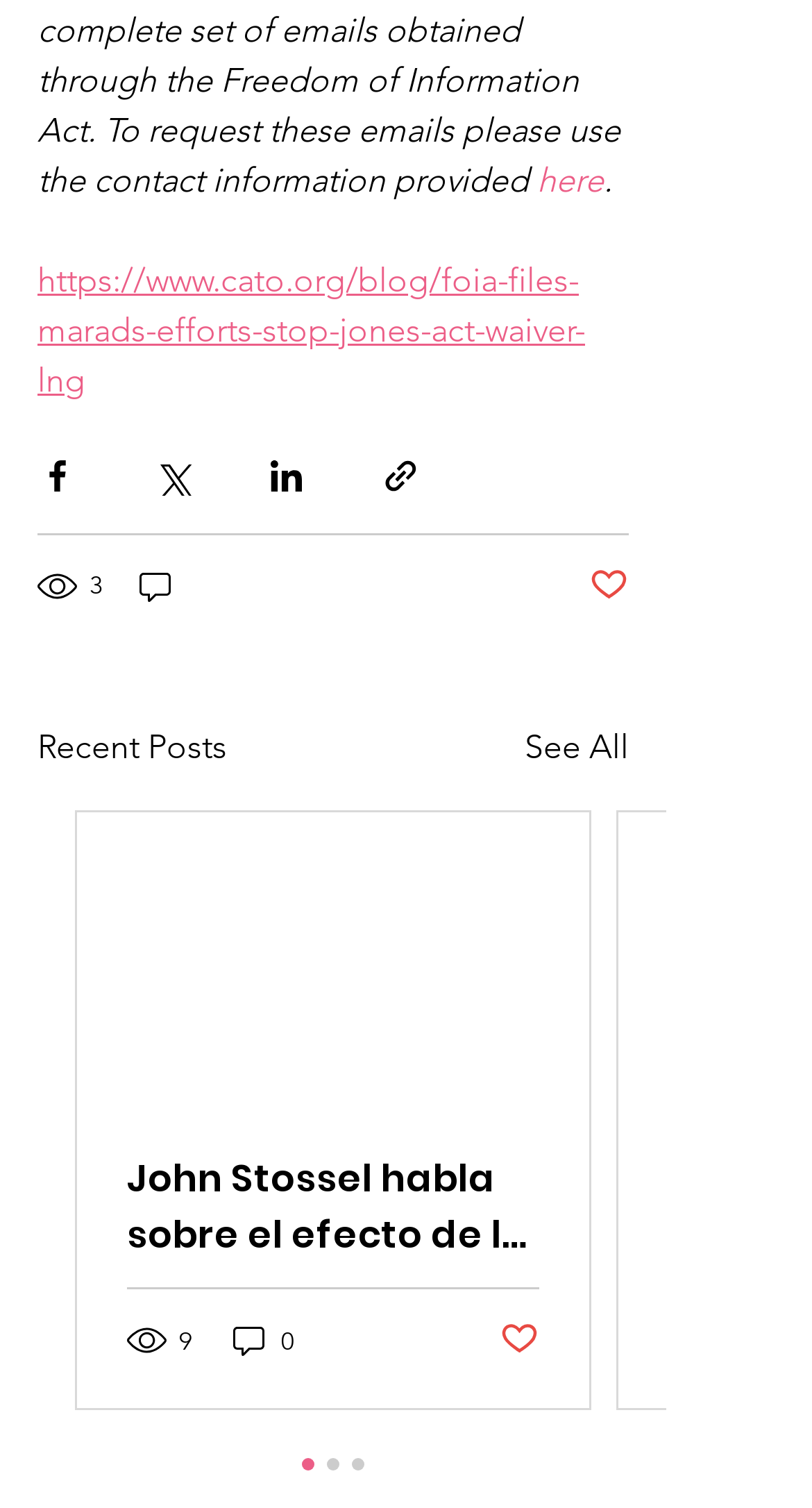Predict the bounding box coordinates of the UI element that matches this description: "9". The coordinates should be in the format [left, top, right, bottom] with each value between 0 and 1.

[0.156, 0.875, 0.241, 0.901]